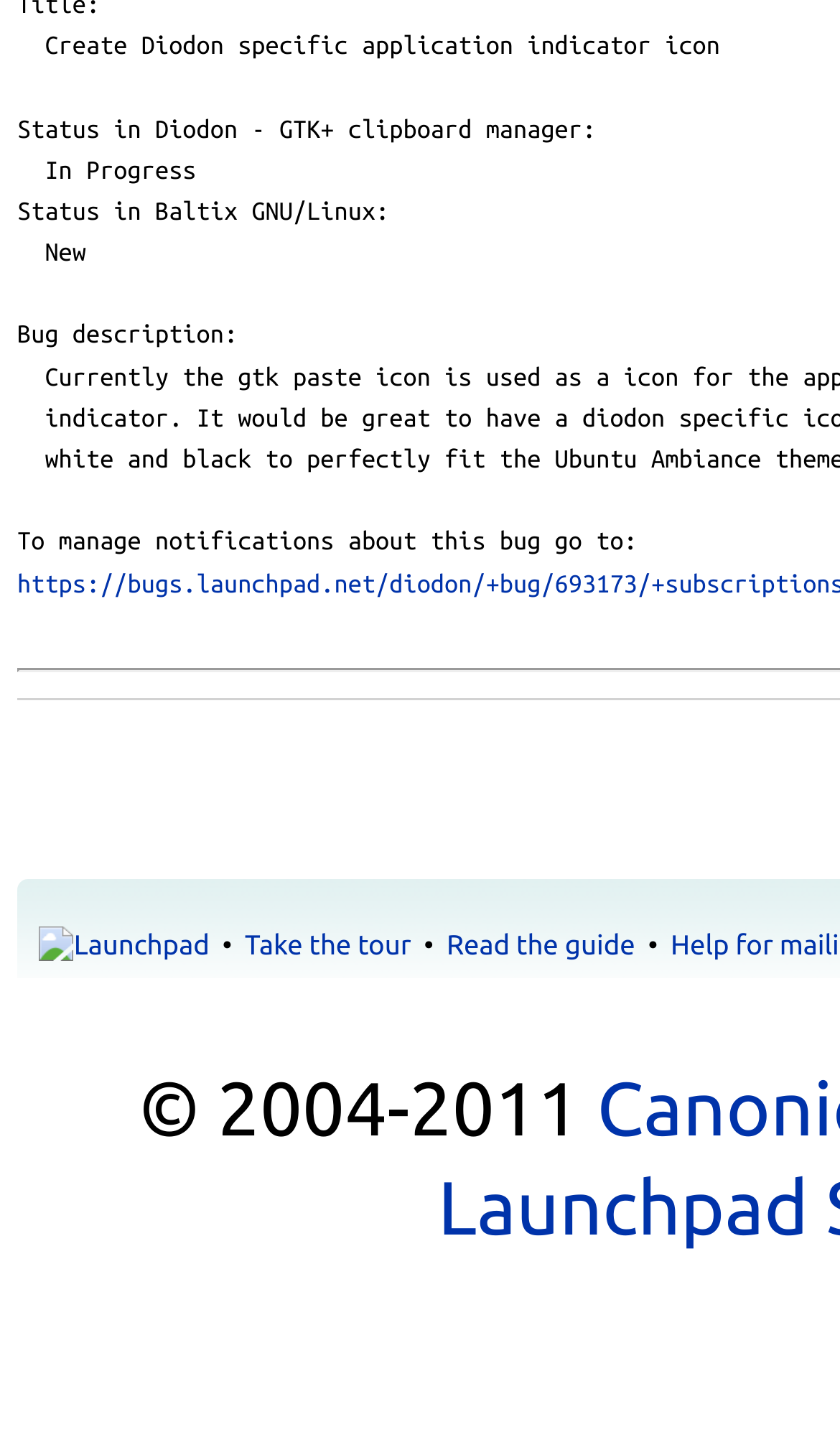Give a concise answer using only one word or phrase for this question:
What is the purpose of the link 'Take the tour'?

To take a tour